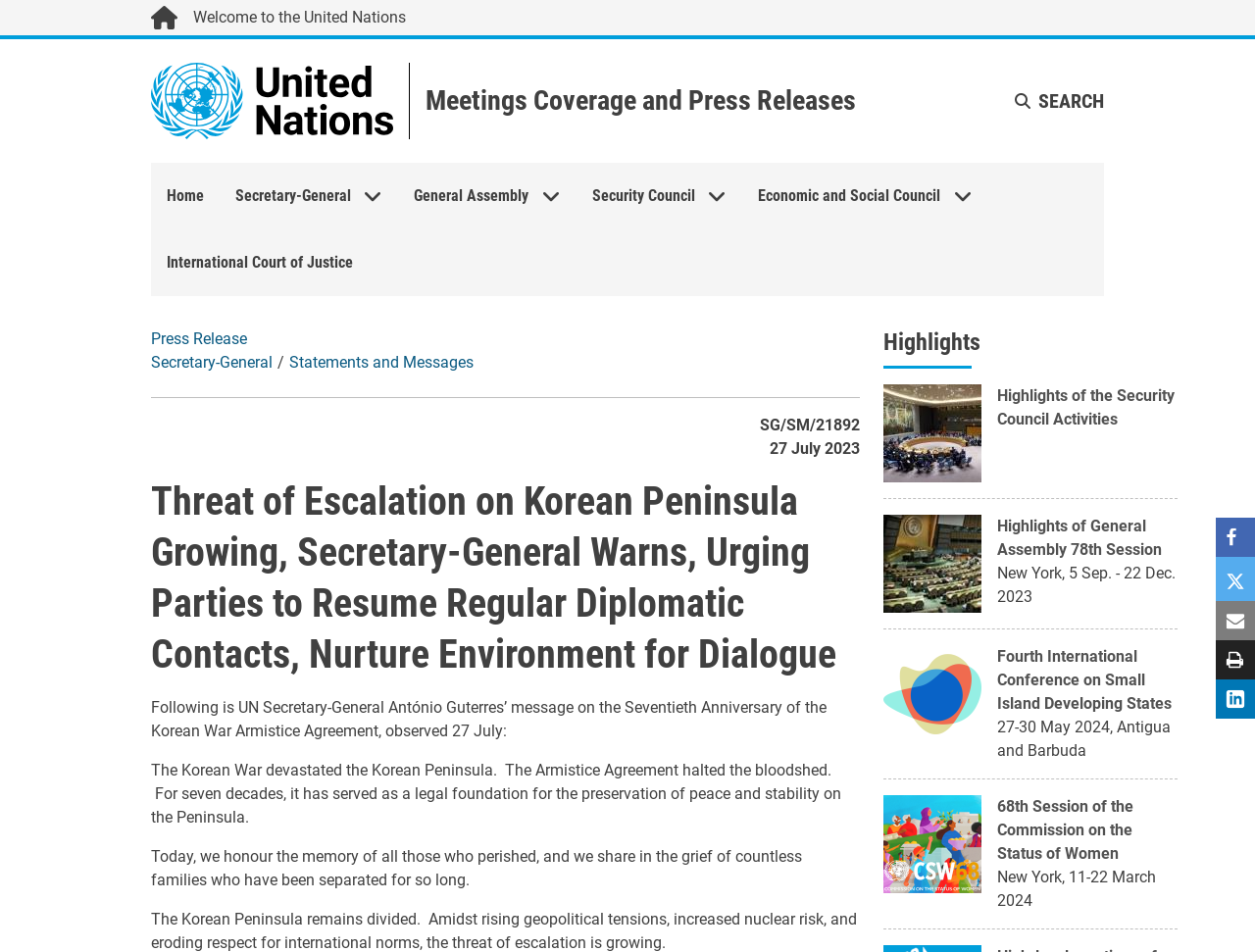Determine the bounding box coordinates of the section to be clicked to follow the instruction: "View the 'Press Release'". The coordinates should be given as four float numbers between 0 and 1, formatted as [left, top, right, bottom].

[0.12, 0.346, 0.197, 0.366]